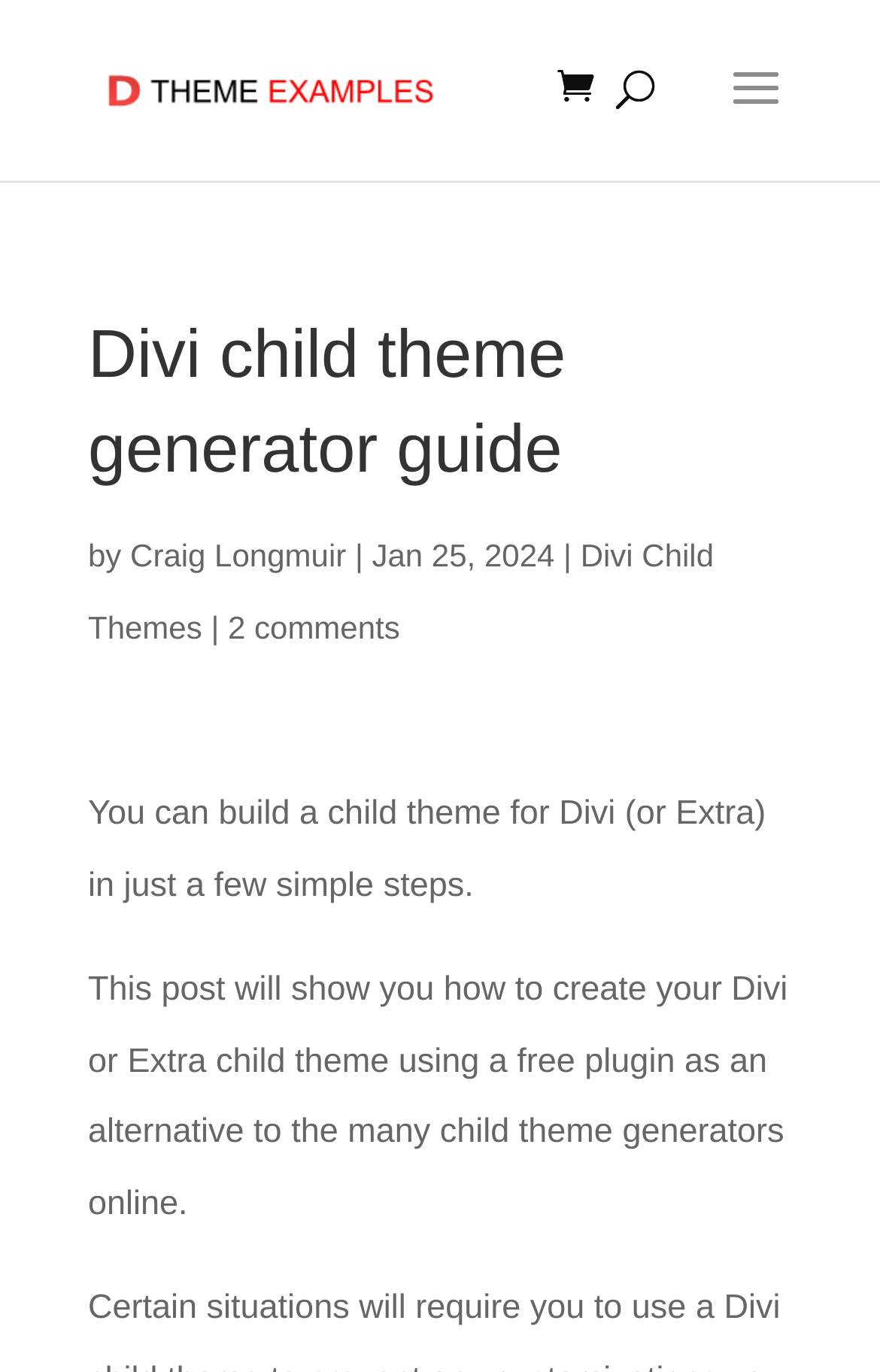Utilize the details in the image to give a detailed response to the question: What is the author of the article?

The author of the article can be found by looking at the text next to the 'by' keyword, which is 'Craig Longmuir'.